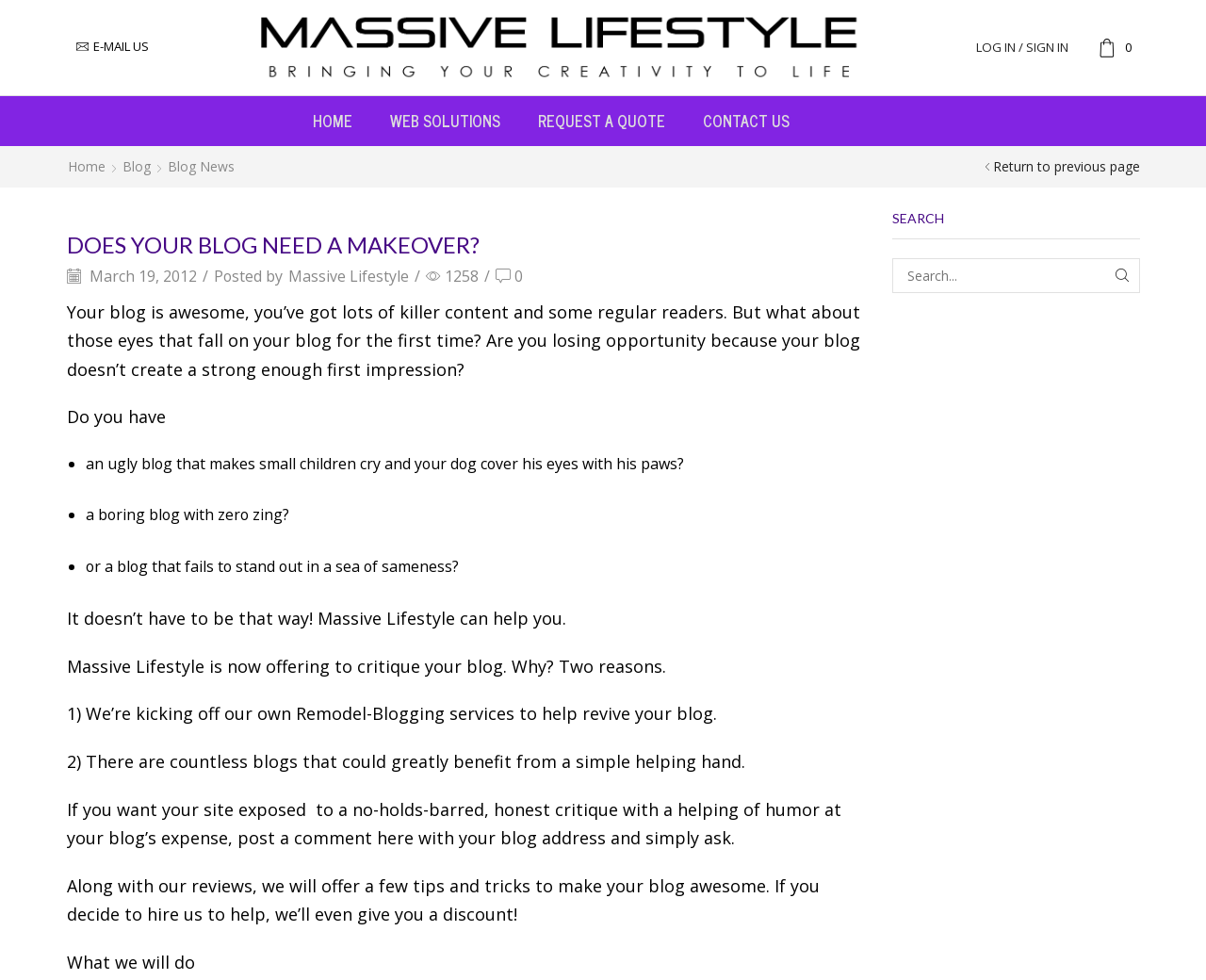Answer the following inquiry with a single word or phrase:
What will be provided along with the blog critique?

Tips and tricks